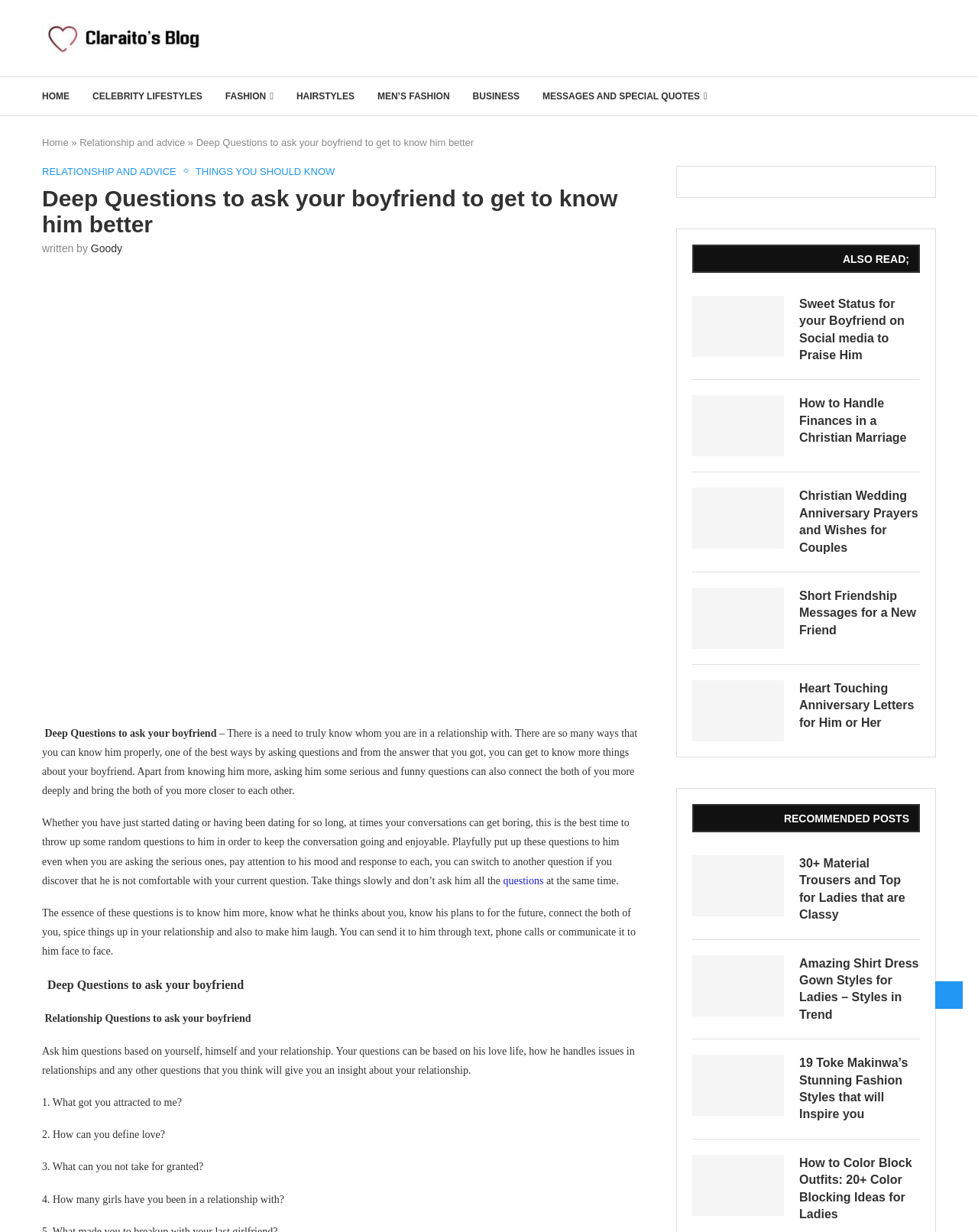Locate the bounding box coordinates of the area to click to fulfill this instruction: "Read the article 'Deep Questions to ask your boyfriend to get to know him better'". The bounding box should be presented as four float numbers between 0 and 1, in the order [left, top, right, bottom].

[0.201, 0.111, 0.484, 0.12]